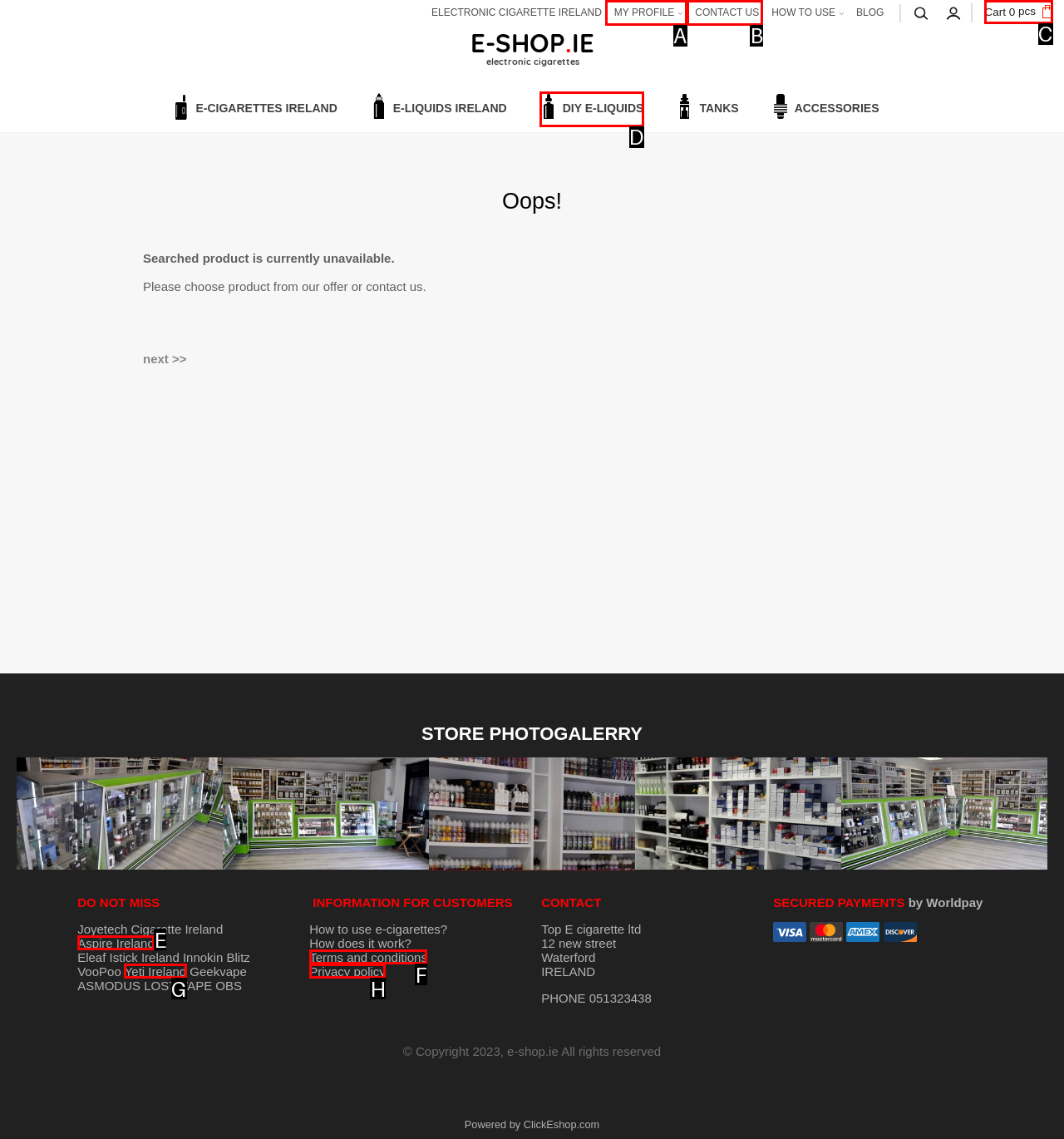Identify the correct option to click in order to accomplish the task: Go to the 'CONTACT US' page Provide your answer with the letter of the selected choice.

B